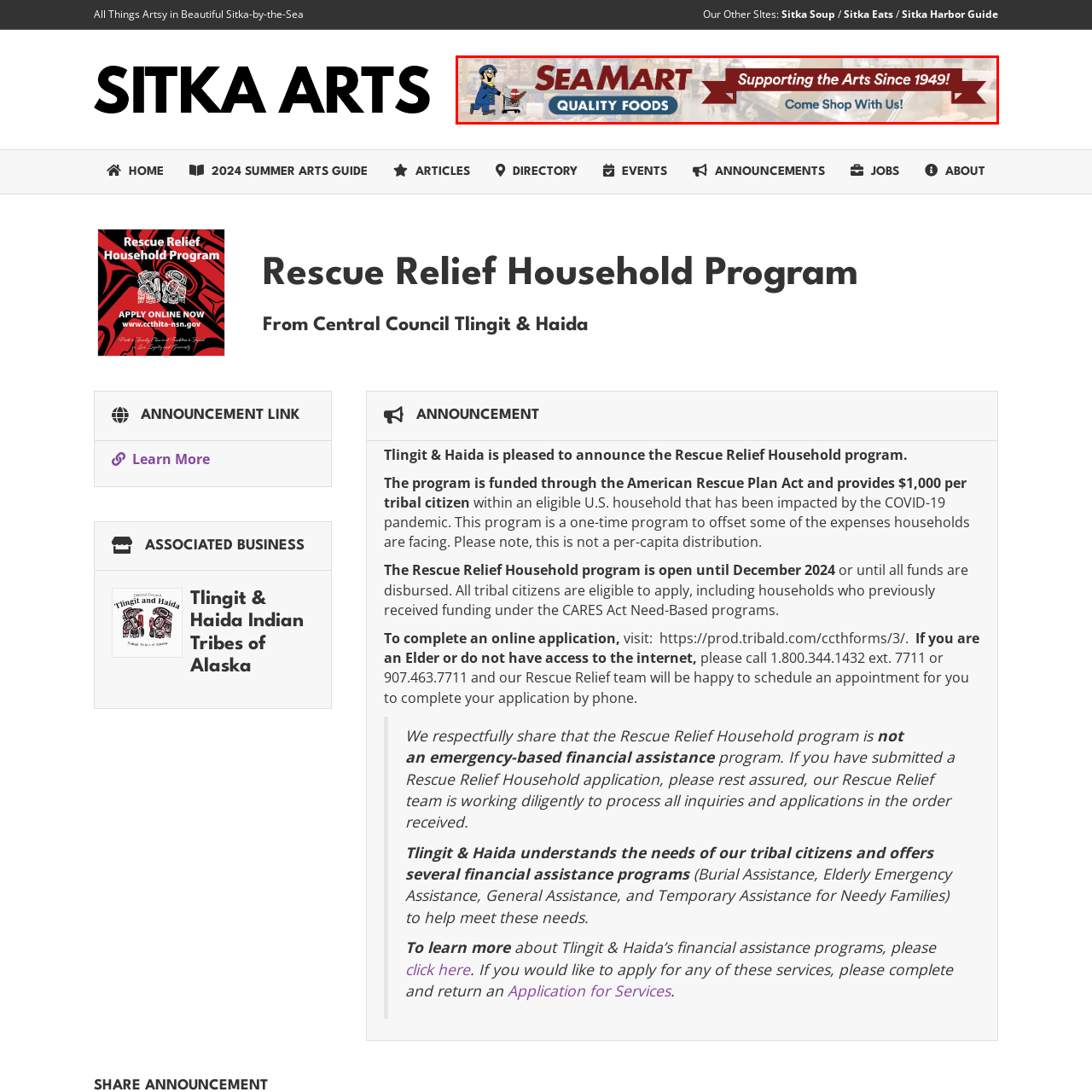Refer to the image within the red box and answer the question concisely with a single word or phrase: What is the call-to-action on the banner?

Come Shop With Us!